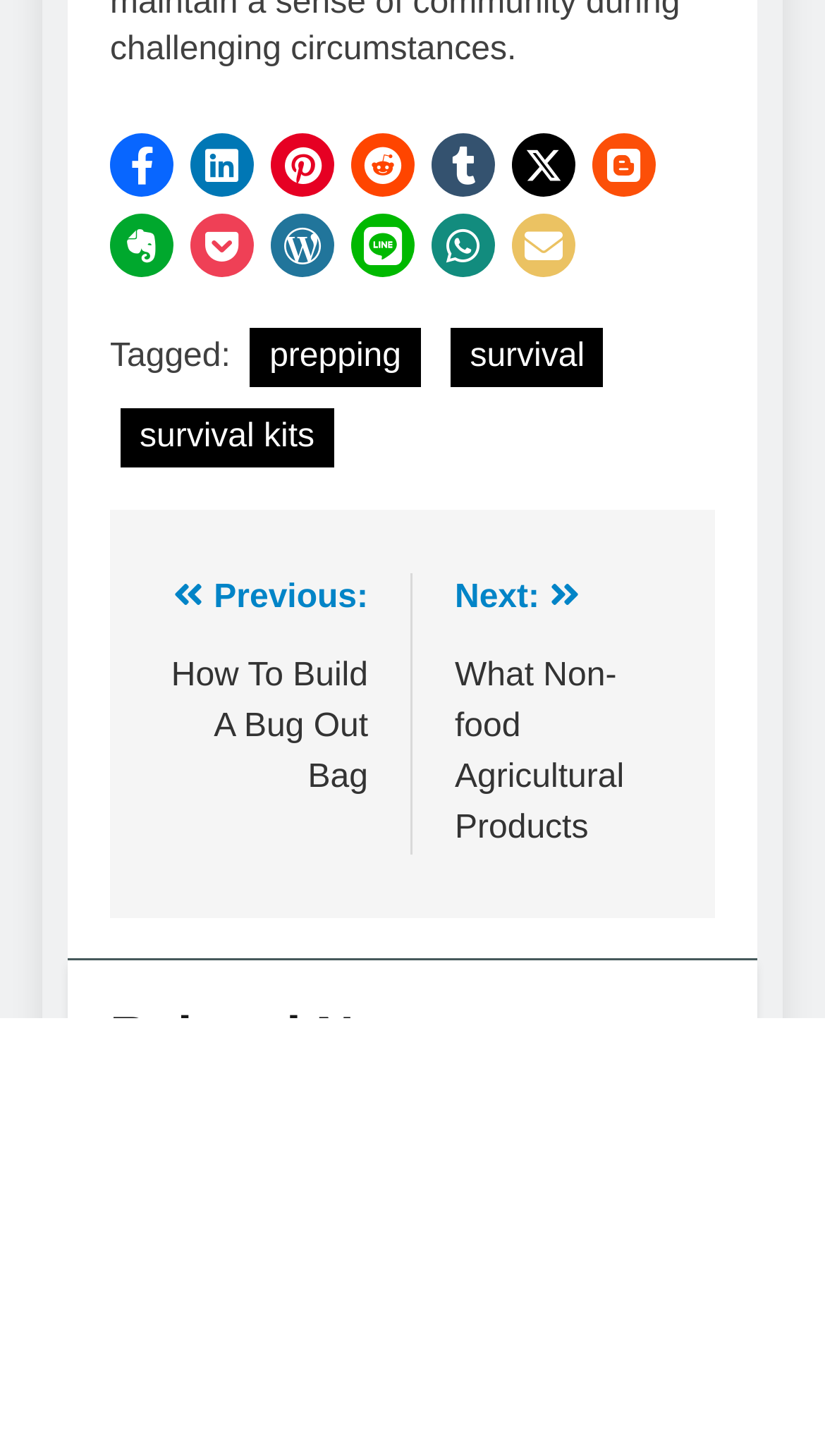Find the bounding box coordinates of the clickable area required to complete the following action: "Share on Facebook".

[0.133, 0.092, 0.21, 0.135]